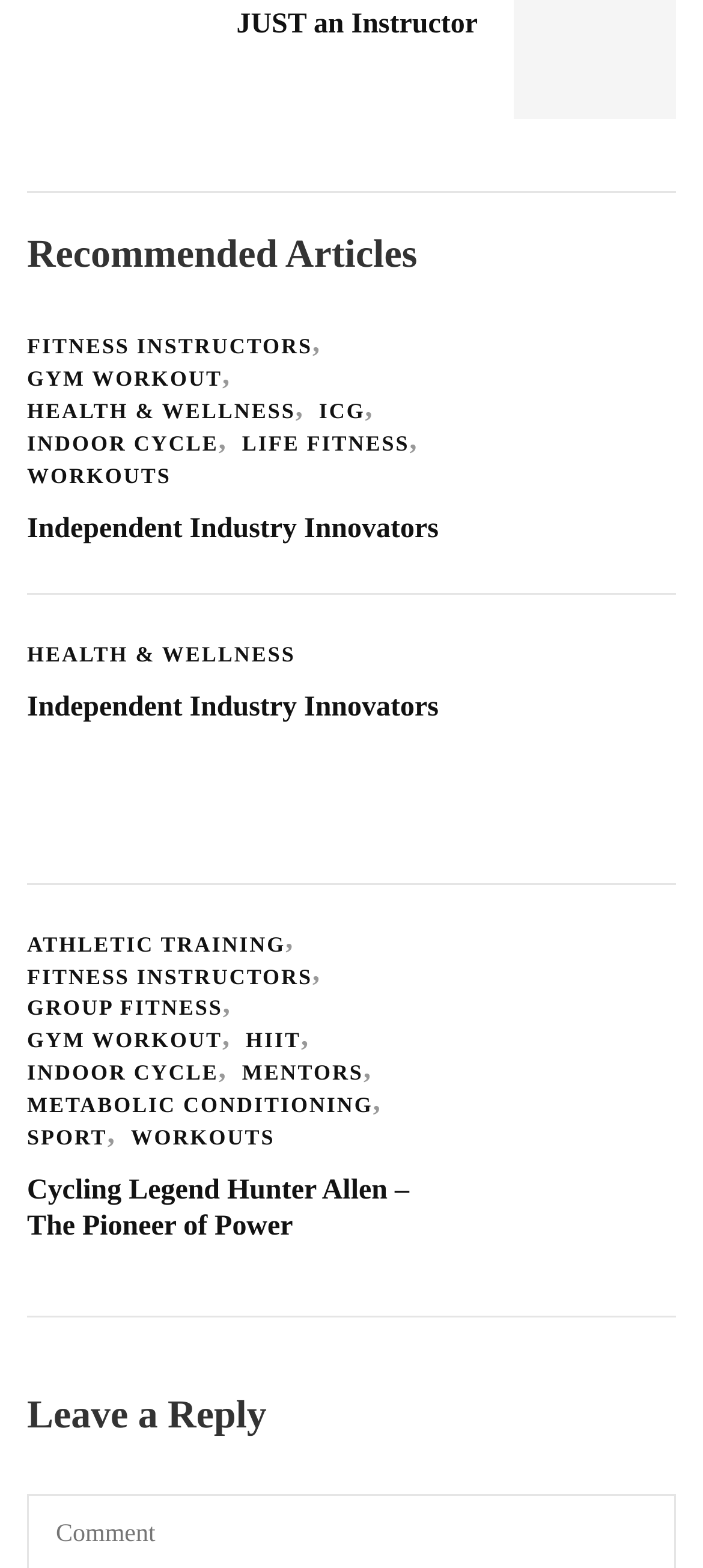Locate the bounding box coordinates of the clickable part needed for the task: "Click on FITNESS INSTRUCTORS".

[0.038, 0.212, 0.47, 0.233]